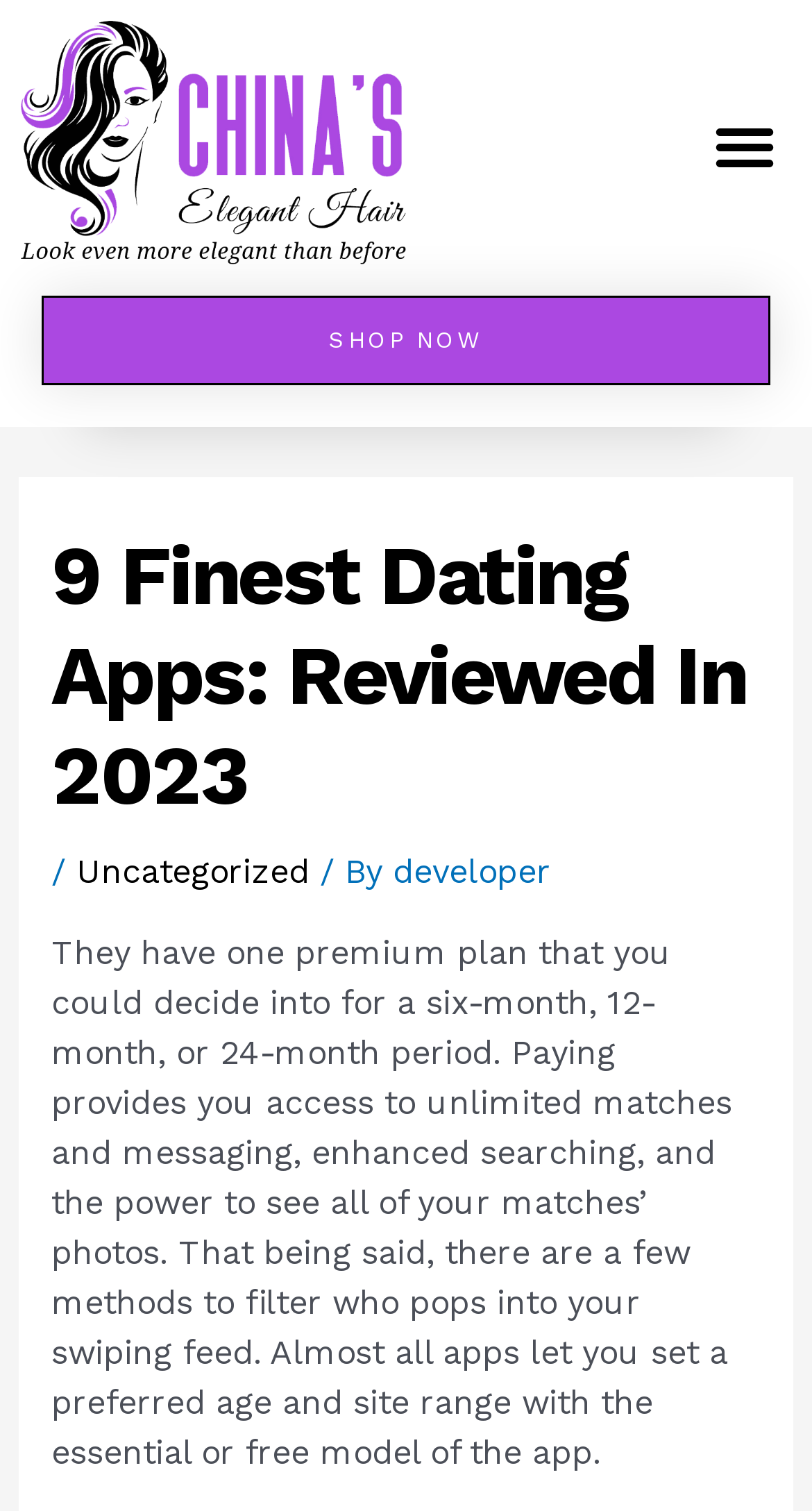Examine the image and give a thorough answer to the following question:
How many premium plan periods are available?

The text mentions that paying provides access to unlimited matches and messaging, enhanced searching, and the power to see all of your matches’ photos, and that you could decide into for a six-month, 12-month, or 24-month period, so there are three premium plan periods available.